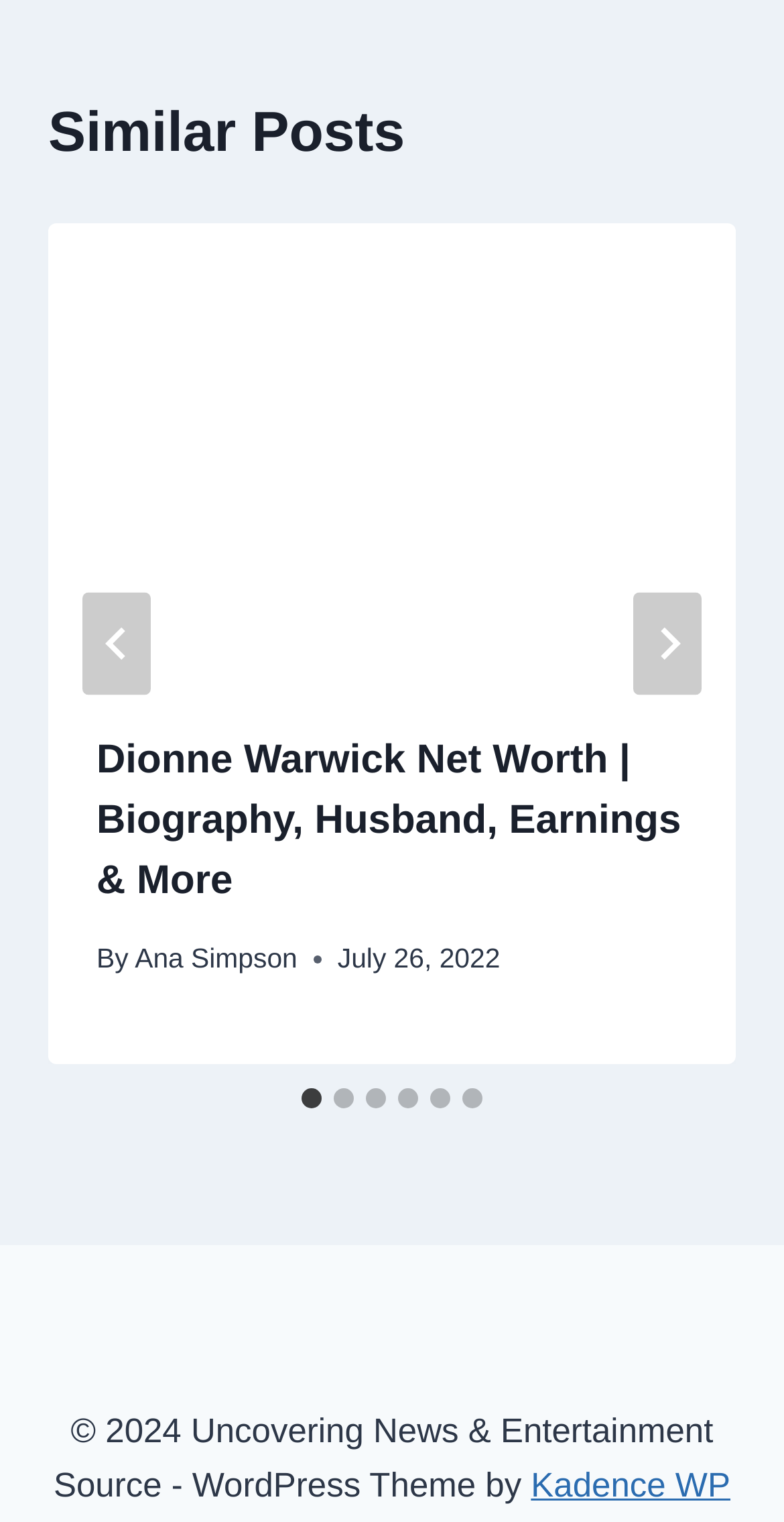Answer this question using a single word or a brief phrase:
What is the title of the first article?

Dionne Warwick Net Worth | Biography, Husband, Earnings & More